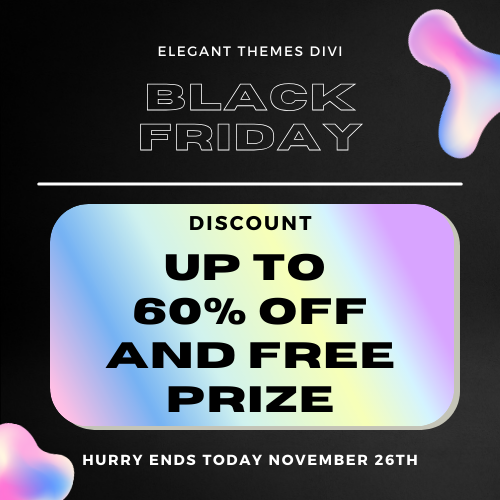Answer succinctly with a single word or phrase:
What is the background color of the image?

black